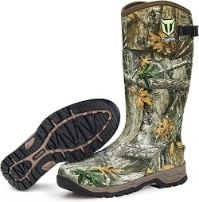Describe the image in great detail, covering all key points.

The image showcases a pair of TIDEWE Rubber Hunting Boots, designed for outdoor enthusiasts, featuring a camouflage pattern that blends seamlessly with natural environments. The boots are crafted with a durable exterior, ideal for various terrains, ensuring protection from the elements. The design includes a textured sole that provides excellent grip and stability, enhancing traction on slippery surfaces. These boots are noted for their comfort and functionality, making them a popular choice among hunters and outdoor adventurers alike. Ideal for both wet and dry conditions, they combine practicality with a stylish outdoor aesthetic.